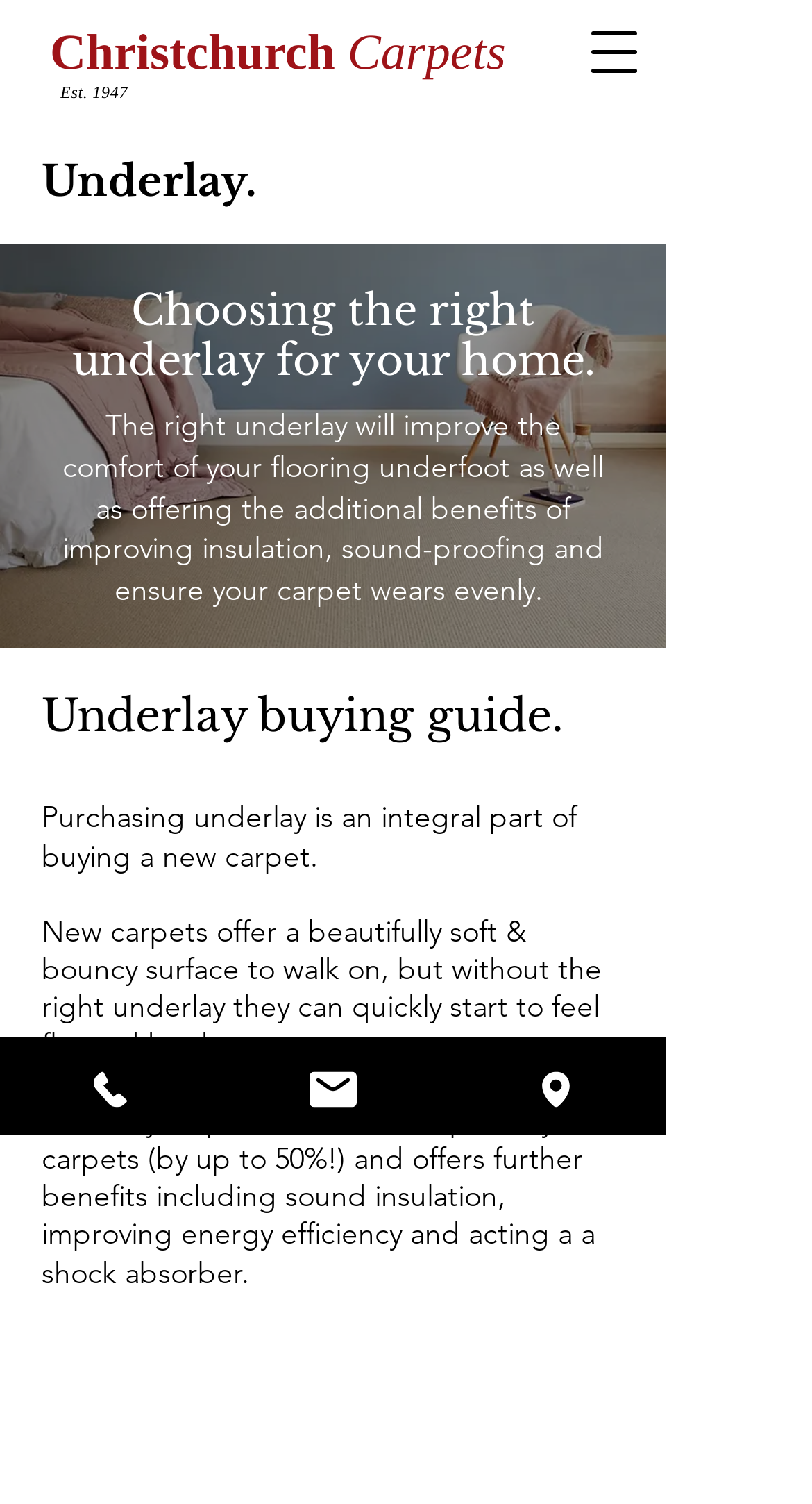Carefully examine the image and provide an in-depth answer to the question: What is the name of the carpet shop?

The name of the carpet shop can be found in the top-left corner of the webpage, where it says 'Christchurch Carpets' in a link format.